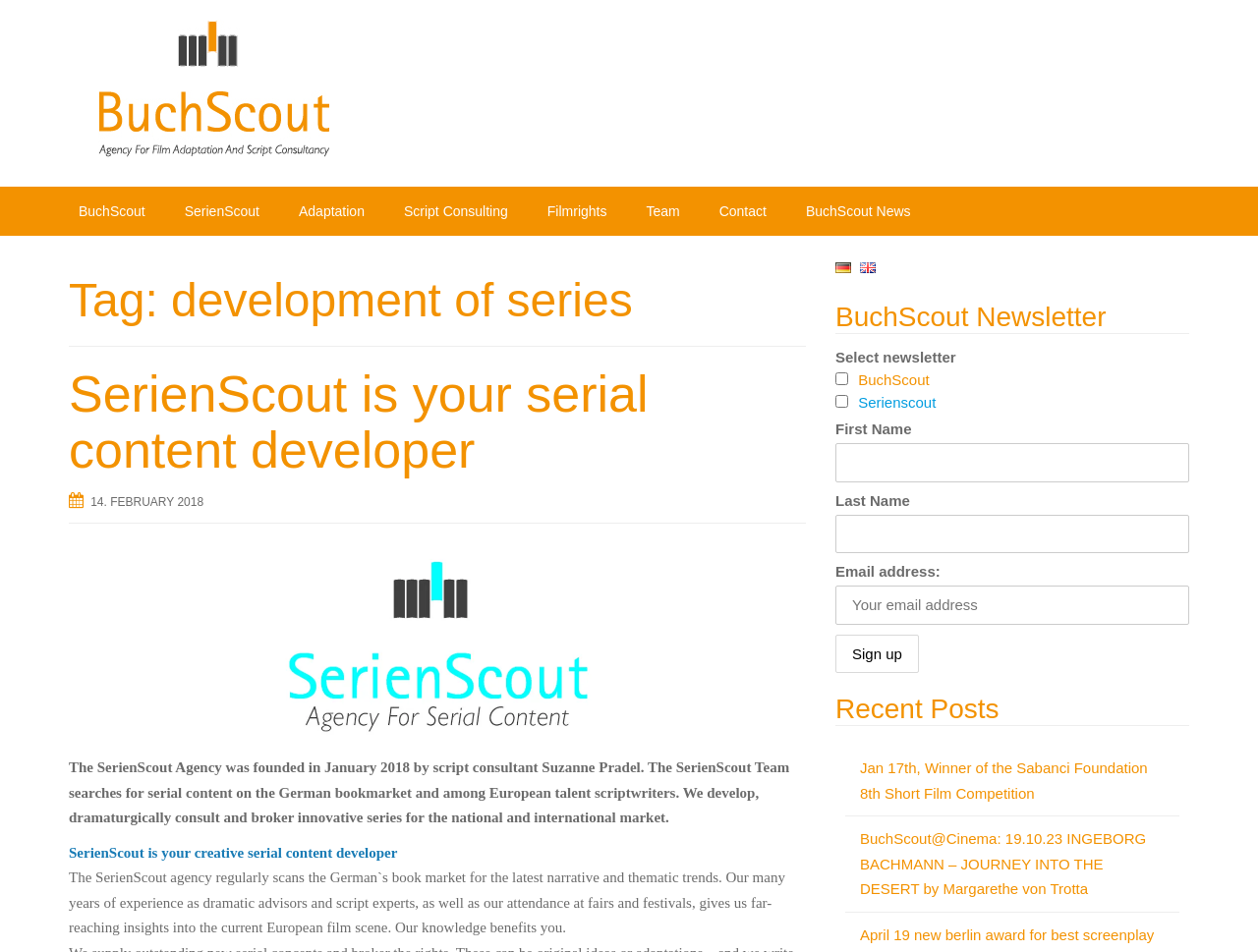Please specify the bounding box coordinates in the format (top-left x, top-left y, bottom-right x, bottom-right y), with all values as floating point numbers between 0 and 1. Identify the bounding box of the UI element described by: 14. February 2018

[0.072, 0.52, 0.162, 0.535]